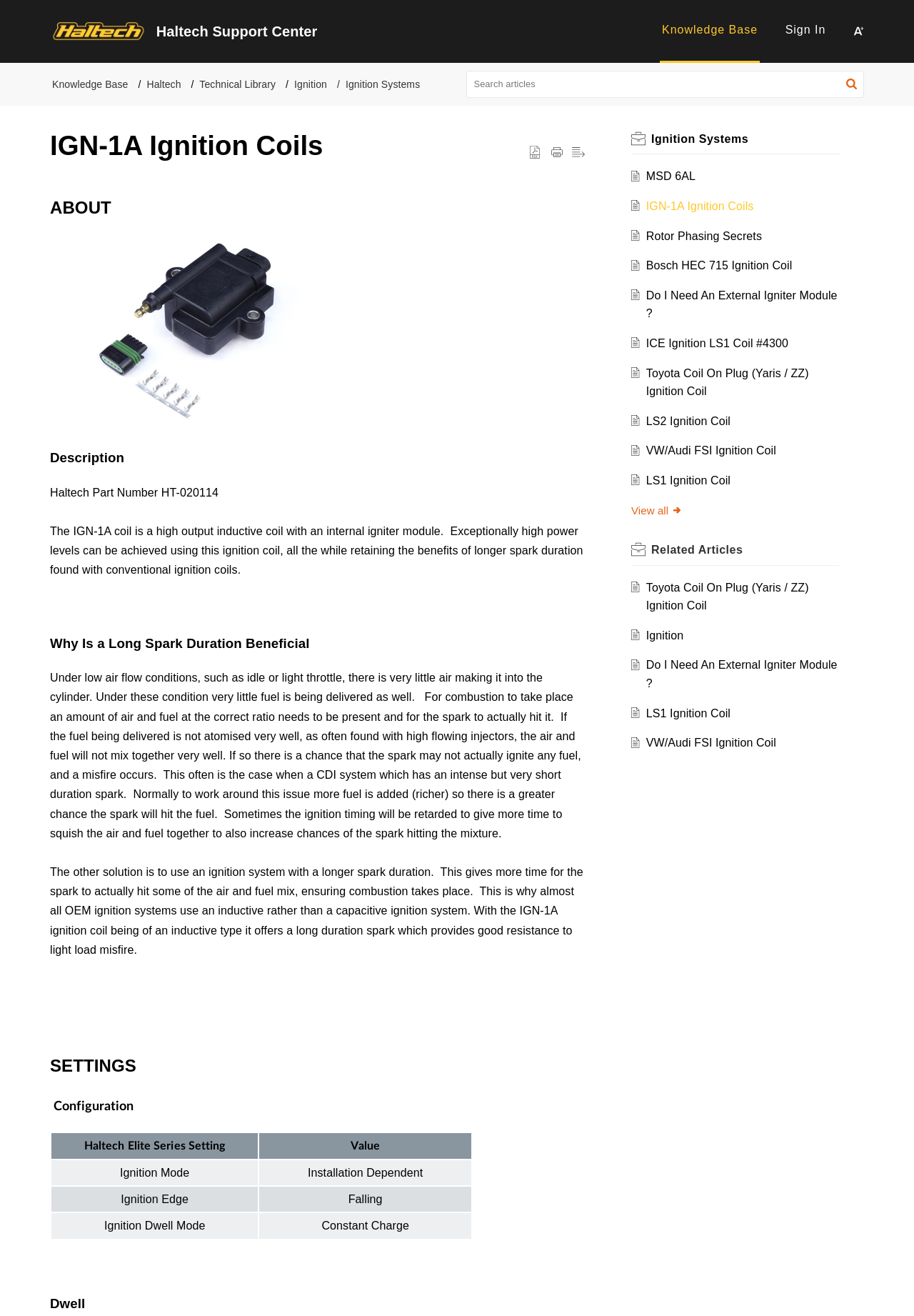Show the bounding box coordinates for the HTML element as described: "ICE Ignition LS1 Coil #4300".

[0.707, 0.256, 0.863, 0.265]